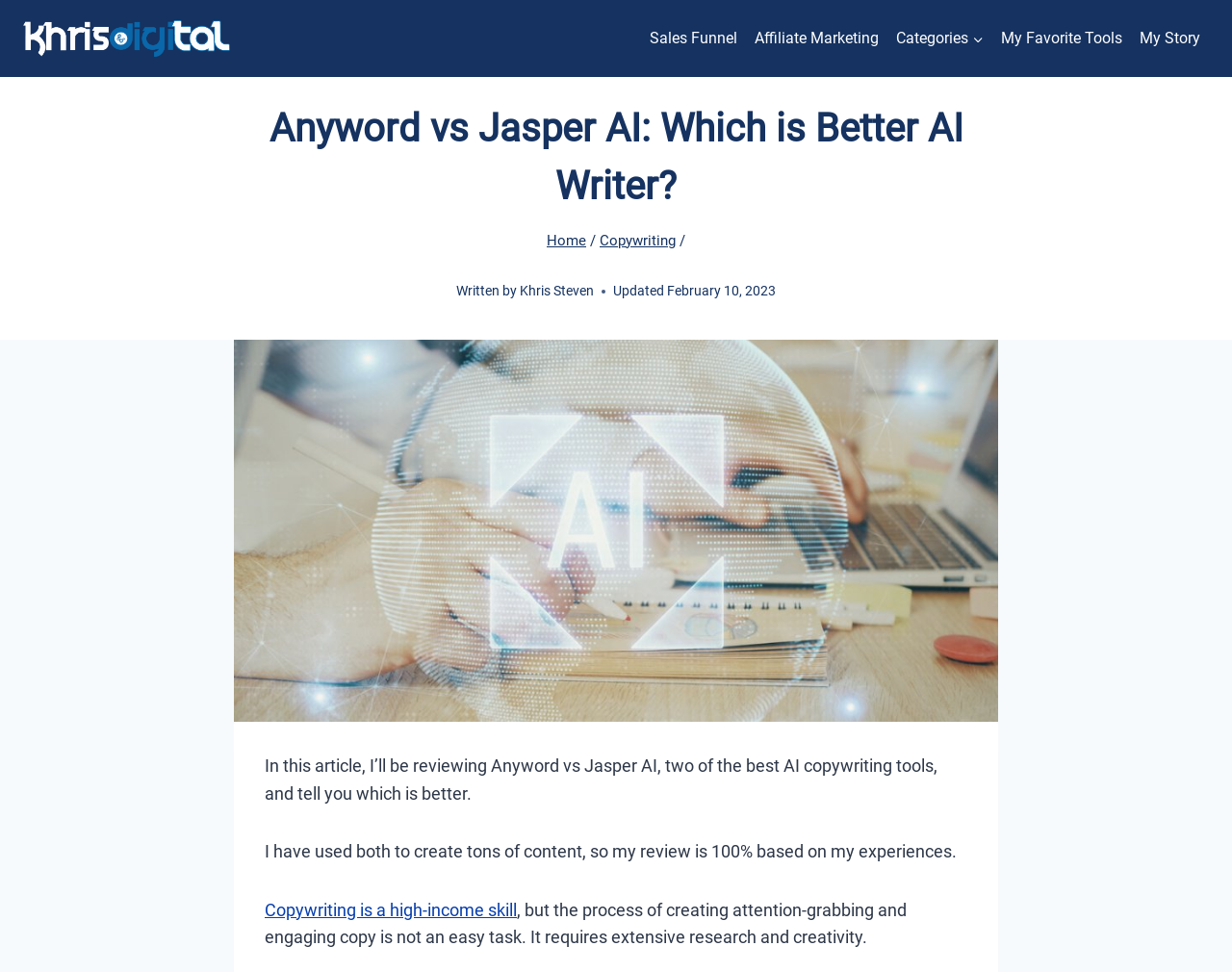Determine the bounding box for the UI element that matches this description: "My Favorite Tools".

[0.806, 0.019, 0.918, 0.06]